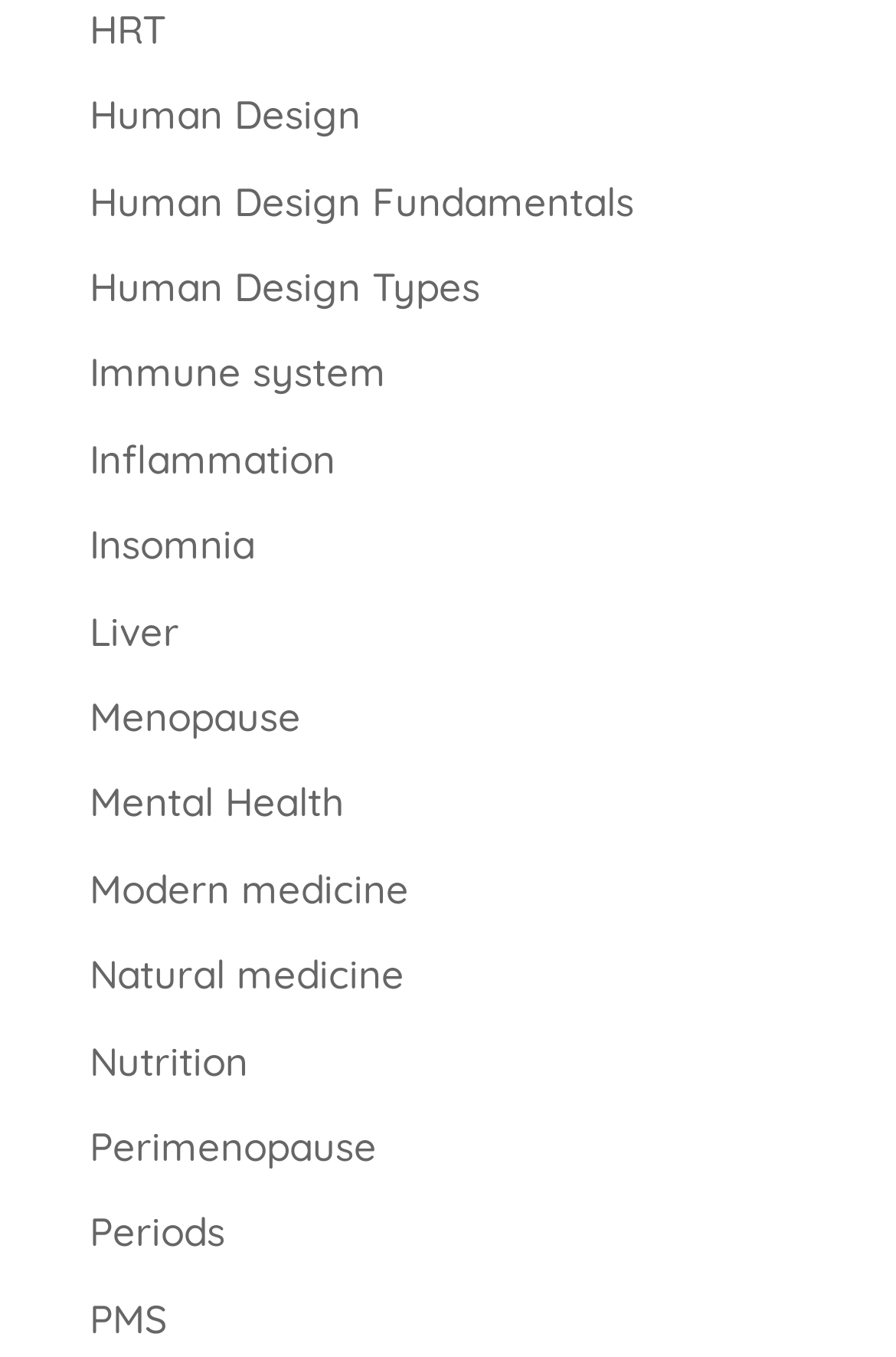Please identify the bounding box coordinates of the region to click in order to complete the given instruction: "Explore Human Design Types". The coordinates should be four float numbers between 0 and 1, i.e., [left, top, right, bottom].

[0.1, 0.193, 0.536, 0.229]